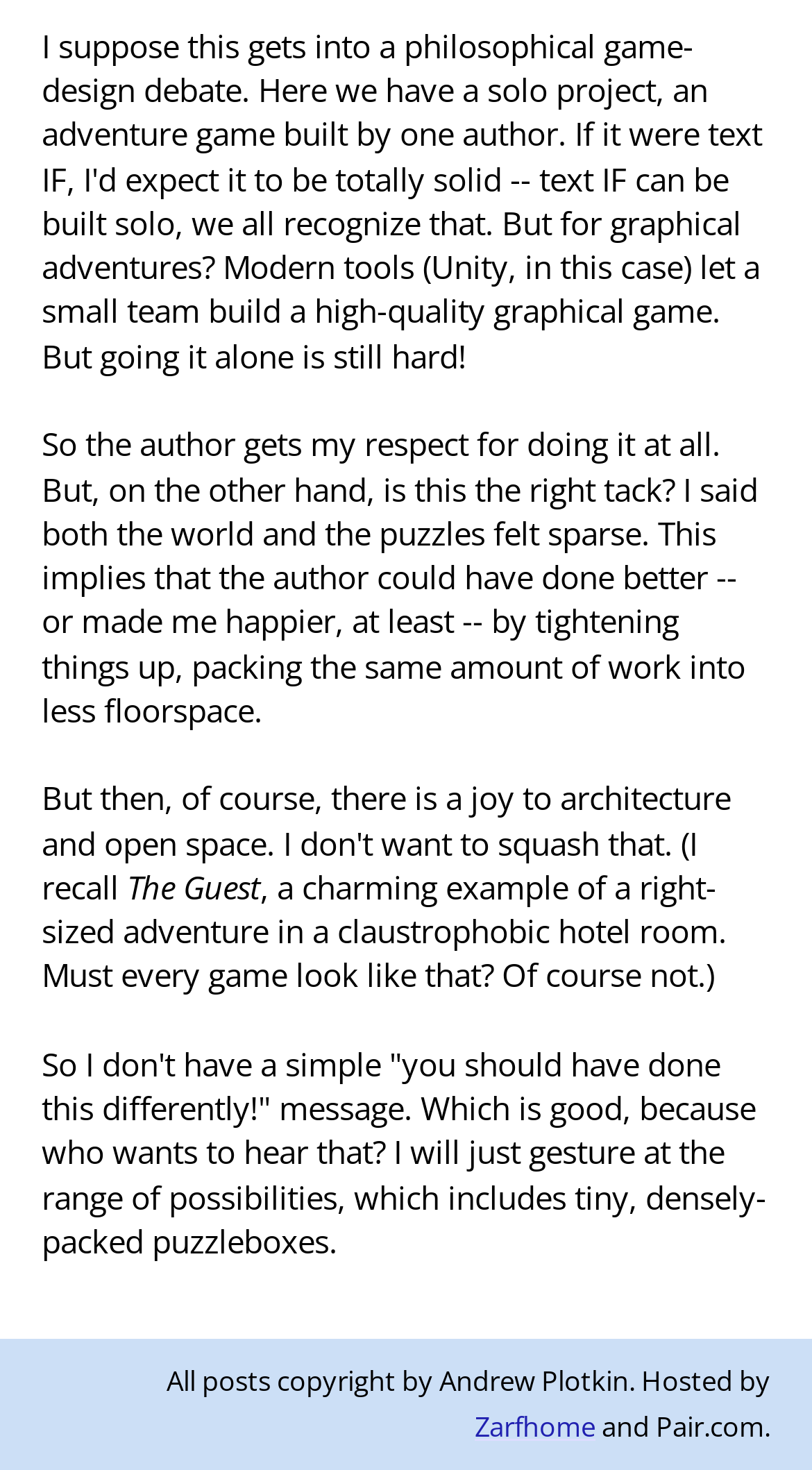Bounding box coordinates are specified in the format (top-left x, top-left y, bottom-right x, bottom-right y). All values are floating point numbers bounded between 0 and 1. Please provide the bounding box coordinate of the region this sentence describes: Zarfhome

[0.585, 0.957, 0.733, 0.982]